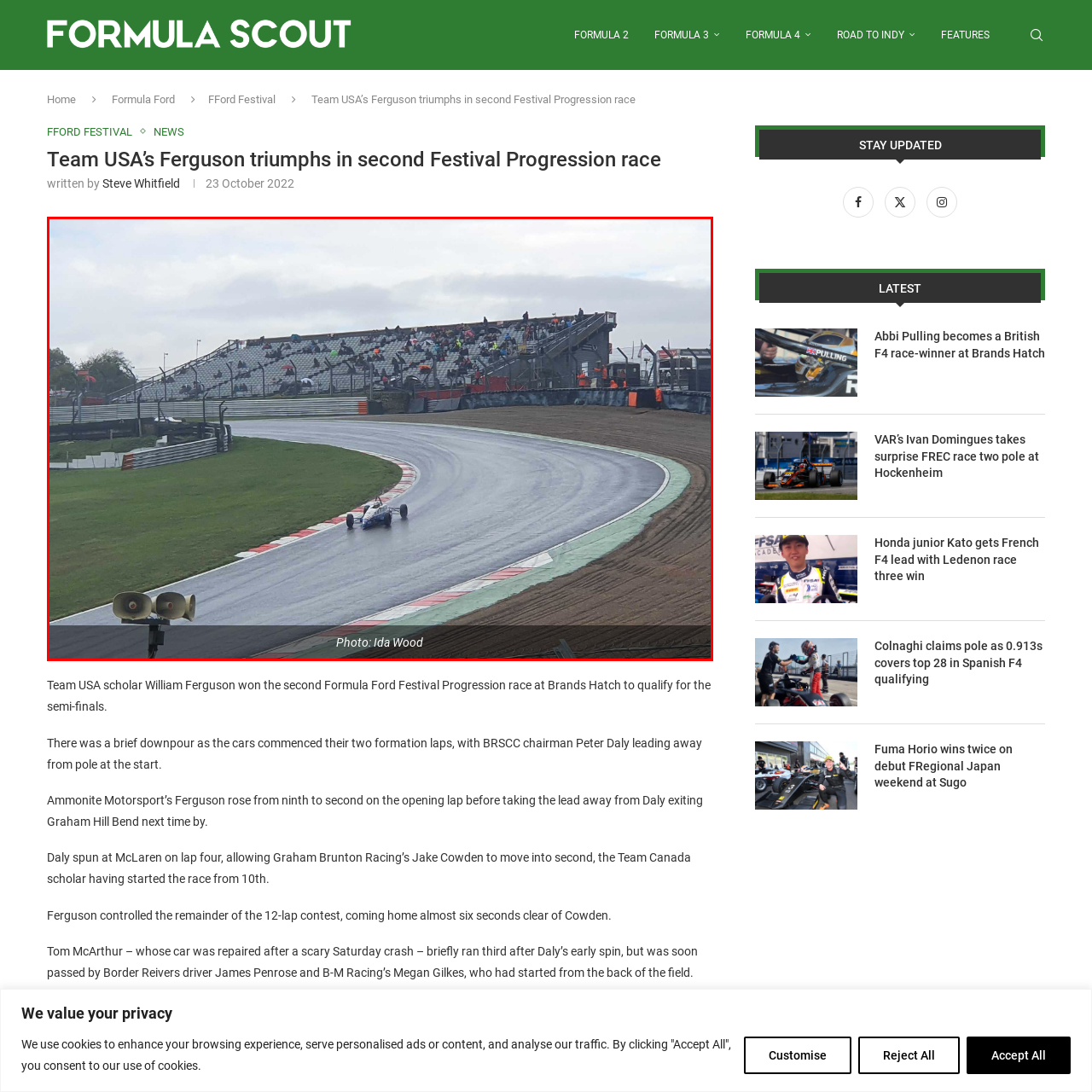Construct a detailed caption for the image enclosed in the red box.

In this dynamic image captured by Ida Wood, a single-seater racing car navigates a wet track during the Formula Ford Festival Progression race at Brands Hatch. The scene is set against a backdrop of an overcast sky, indicating recent rain that has made the track slick and challenging. Spectators can be seen in the grandstands, some sheltered under umbrellas, eagerly watching the action unfold as drivers tackle the twists and turns of the circuit. The car, with its prominent blue and white design, is depicted in motion, showcasing the skill and precision required to excel in such demanding conditions. This moment highlights the thrill of motorsport, particularly within the context of a prestigious event like the Formula Ford Festival.